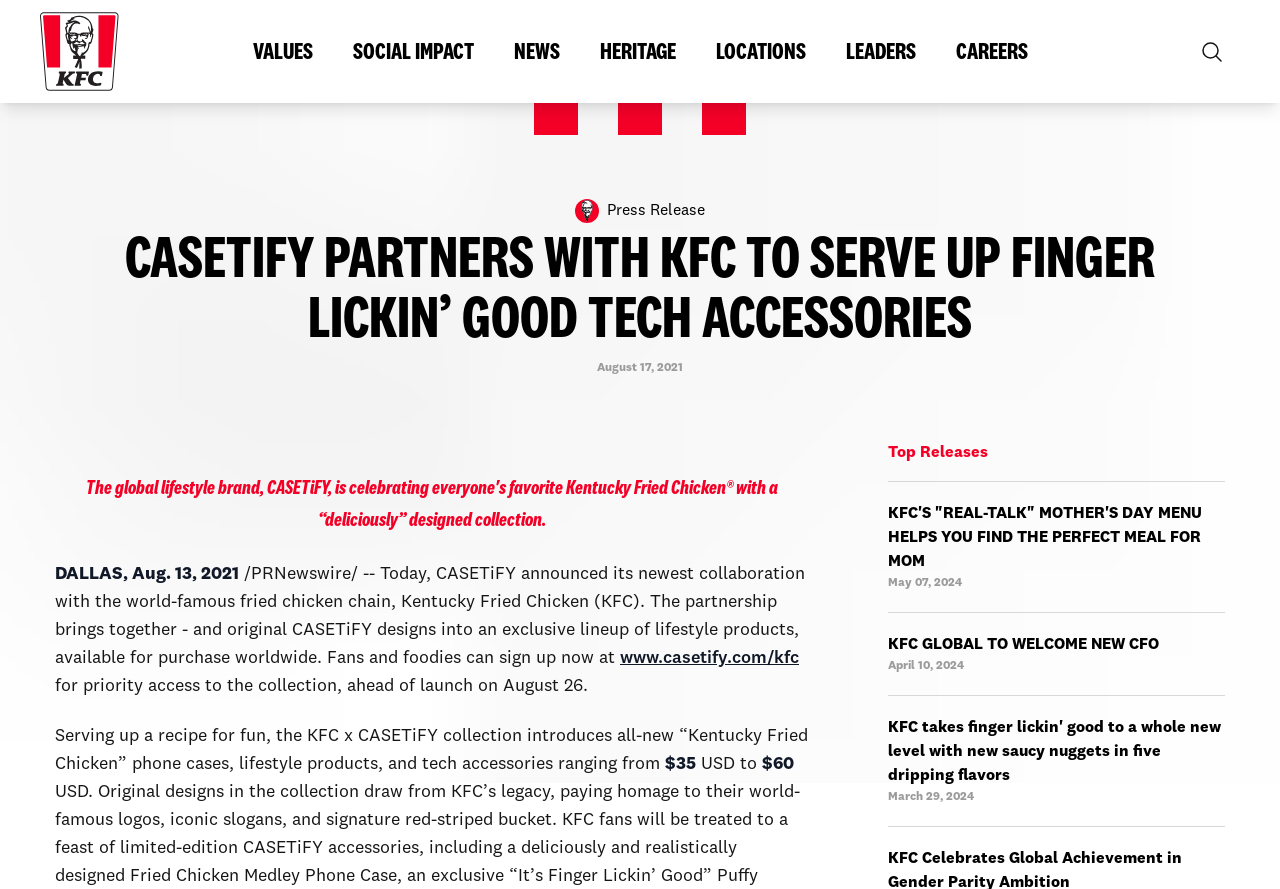Please study the image and answer the question comprehensively:
How many top releases are listed on the webpage?

The webpage has a section titled 'Top Releases' that lists three links to news articles, indicating that there are three top releases mentioned.